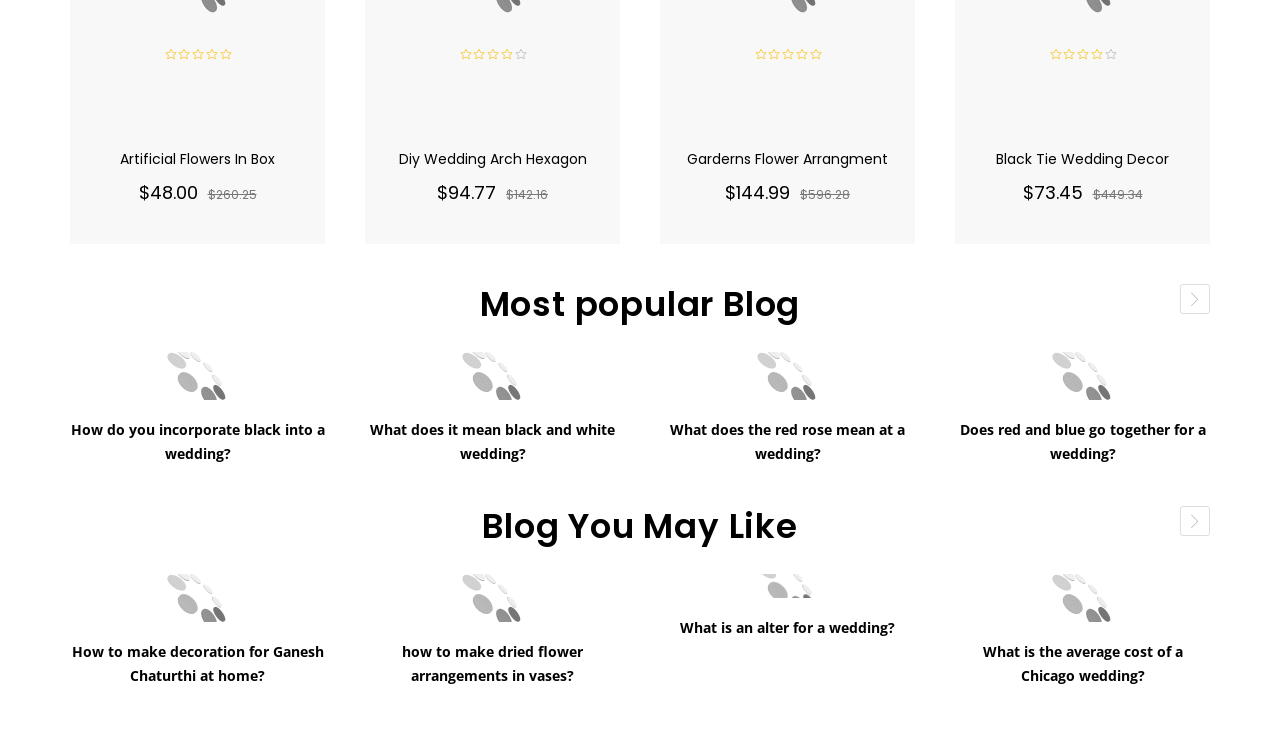Specify the bounding box coordinates of the area to click in order to follow the given instruction: "View the product details of 'Diy Wedding Arch Hexagon'."

[0.297, 0.203, 0.473, 0.226]